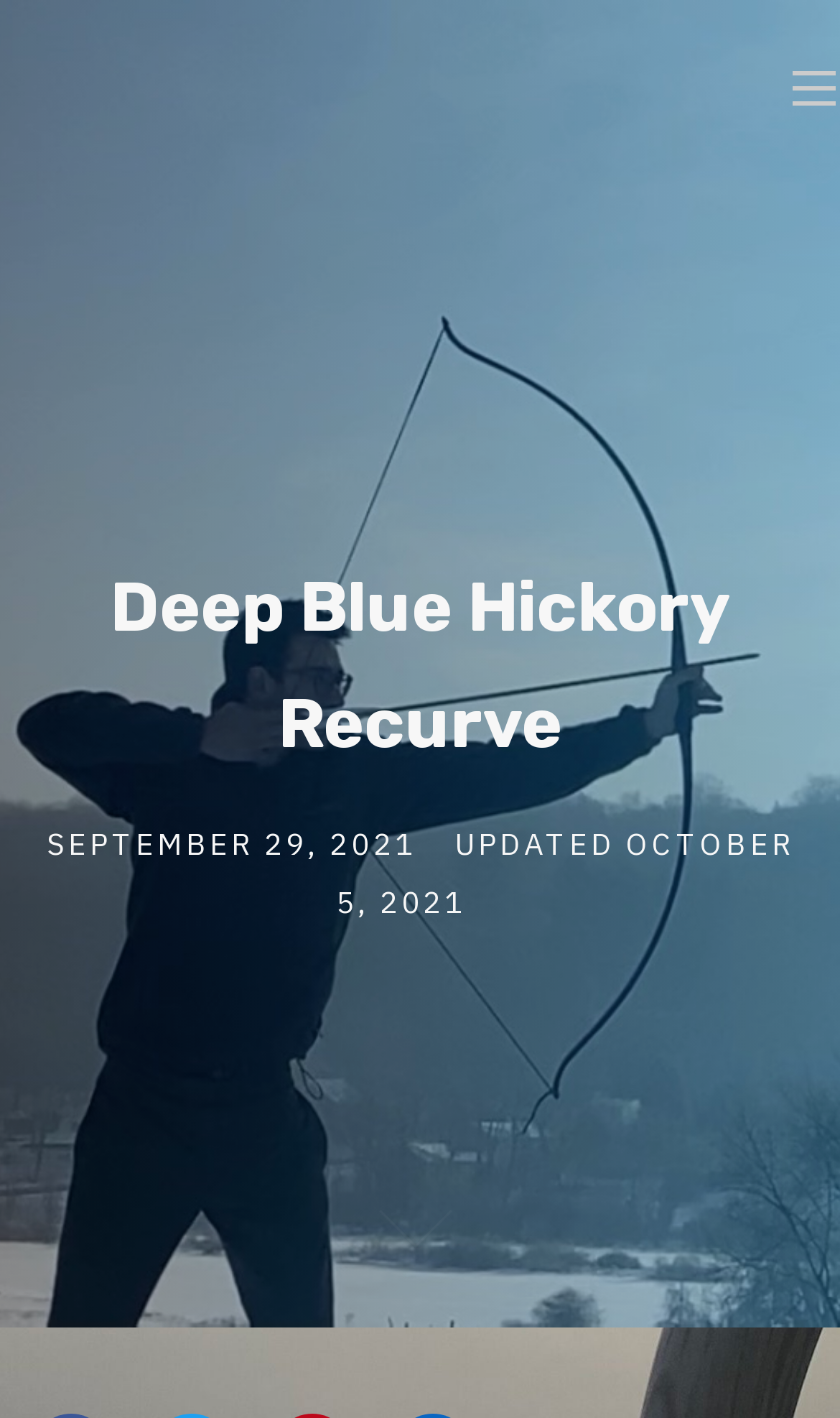Find and extract the text of the primary heading on the webpage.

Deep Blue Hickory Recurve